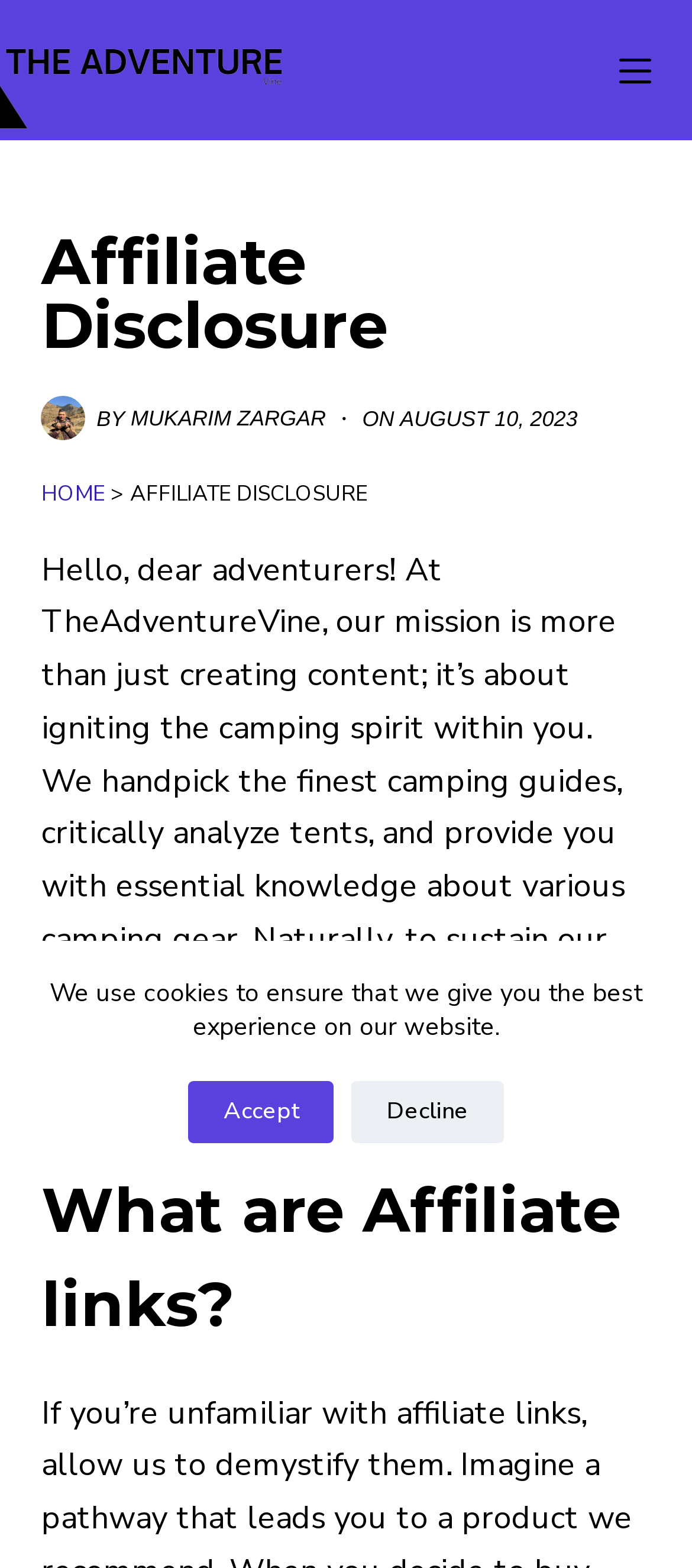What is the purpose of TheAdventureVine?
Please provide a full and detailed response to the question.

Based on the webpage content, TheAdventureVine's mission is more than just creating content, it's about igniting the camping spirit within users. They handpick the finest camping guides, critically analyze tents, and provide essential knowledge about various camping gear.